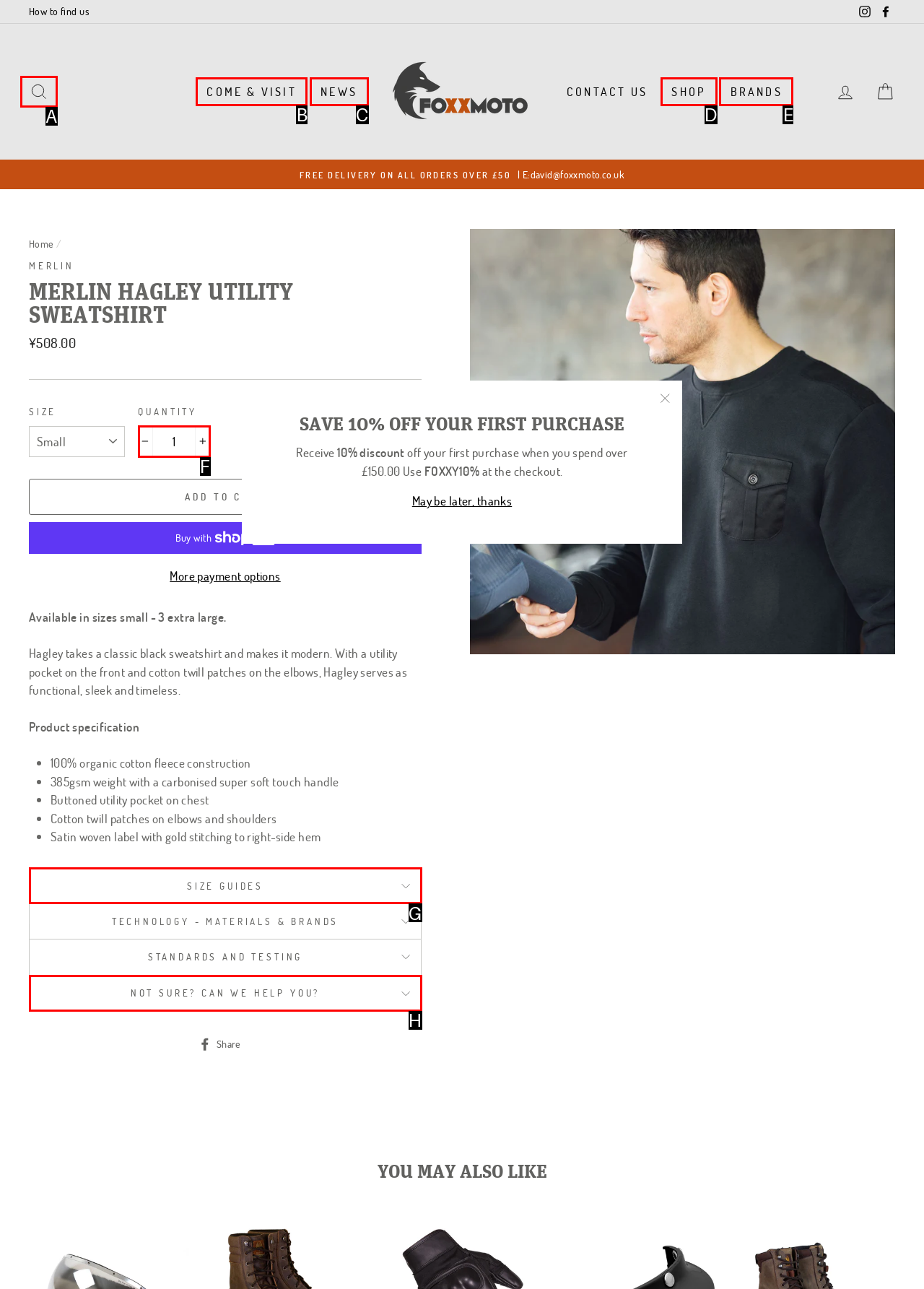What option should you select to complete this task: Search for products? Indicate your answer by providing the letter only.

A